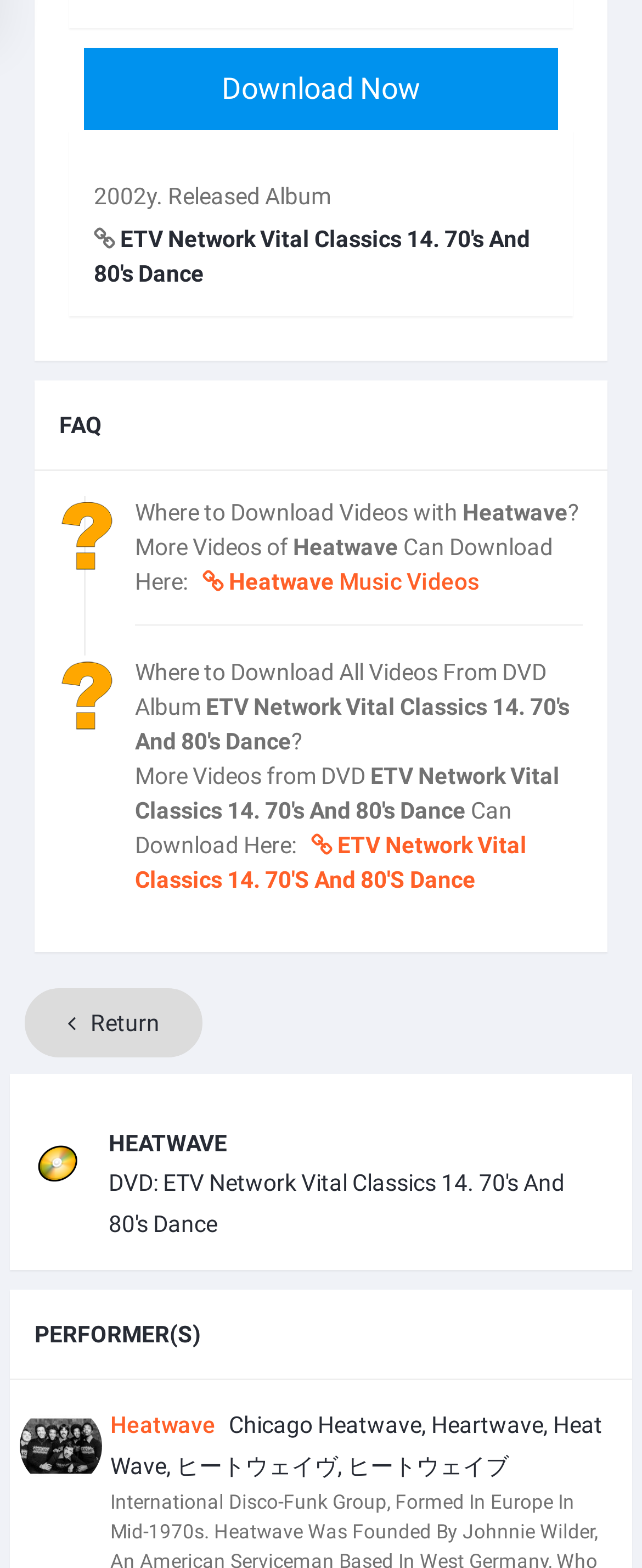What is the name of the album?
Kindly offer a detailed explanation using the data available in the image.

I found the answer by looking at the text 'ETV Network Vital Classics 14. 70's And 80's Dance' which appears multiple times on the webpage, indicating that it is the name of the album.